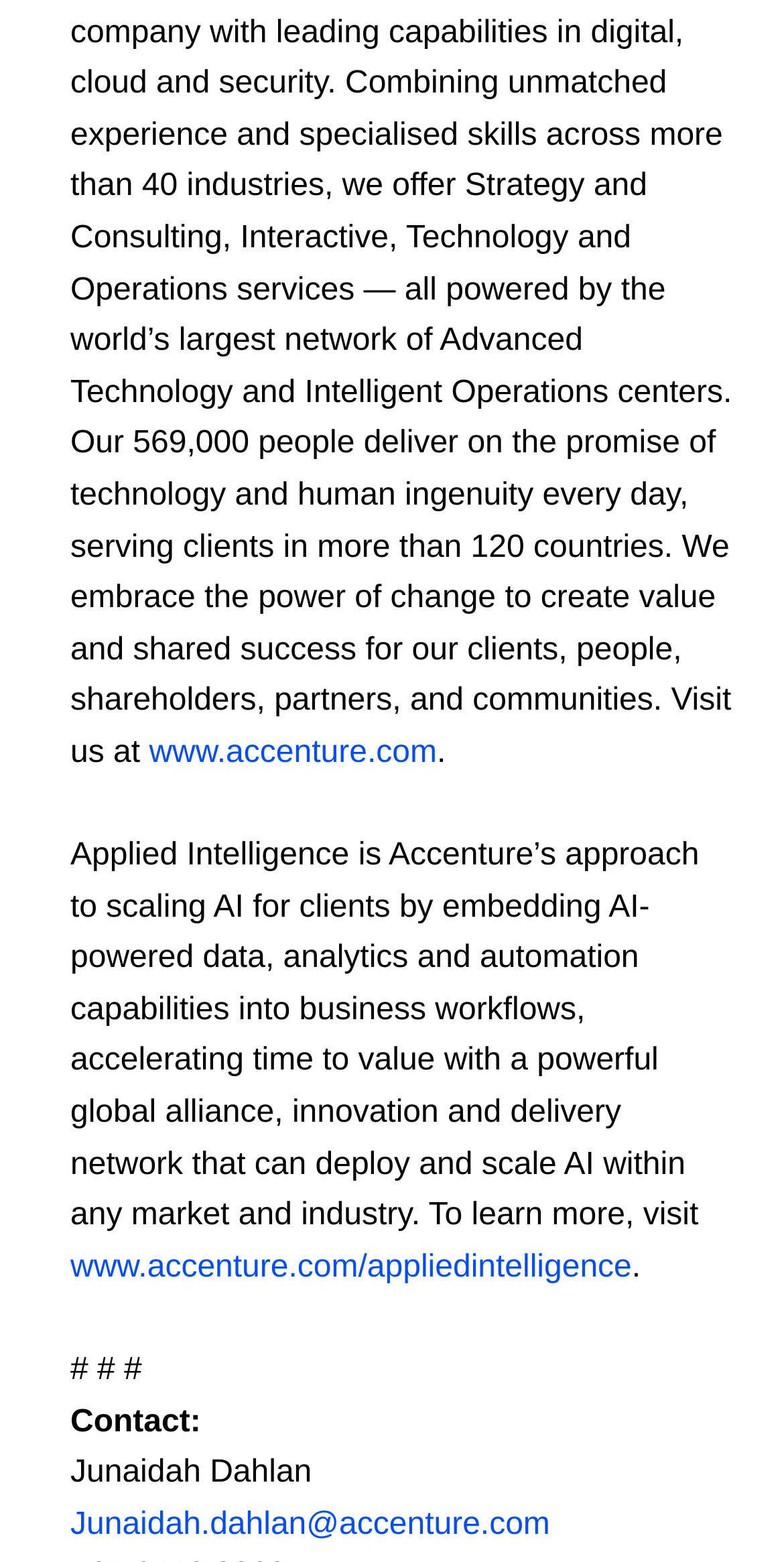Who is the contact person?
Please provide a comprehensive answer based on the information in the image.

The StaticText element 'Contact:' is followed by the name 'Junaidah Dahlan', which indicates that Junaidah Dahlan is the contact person.